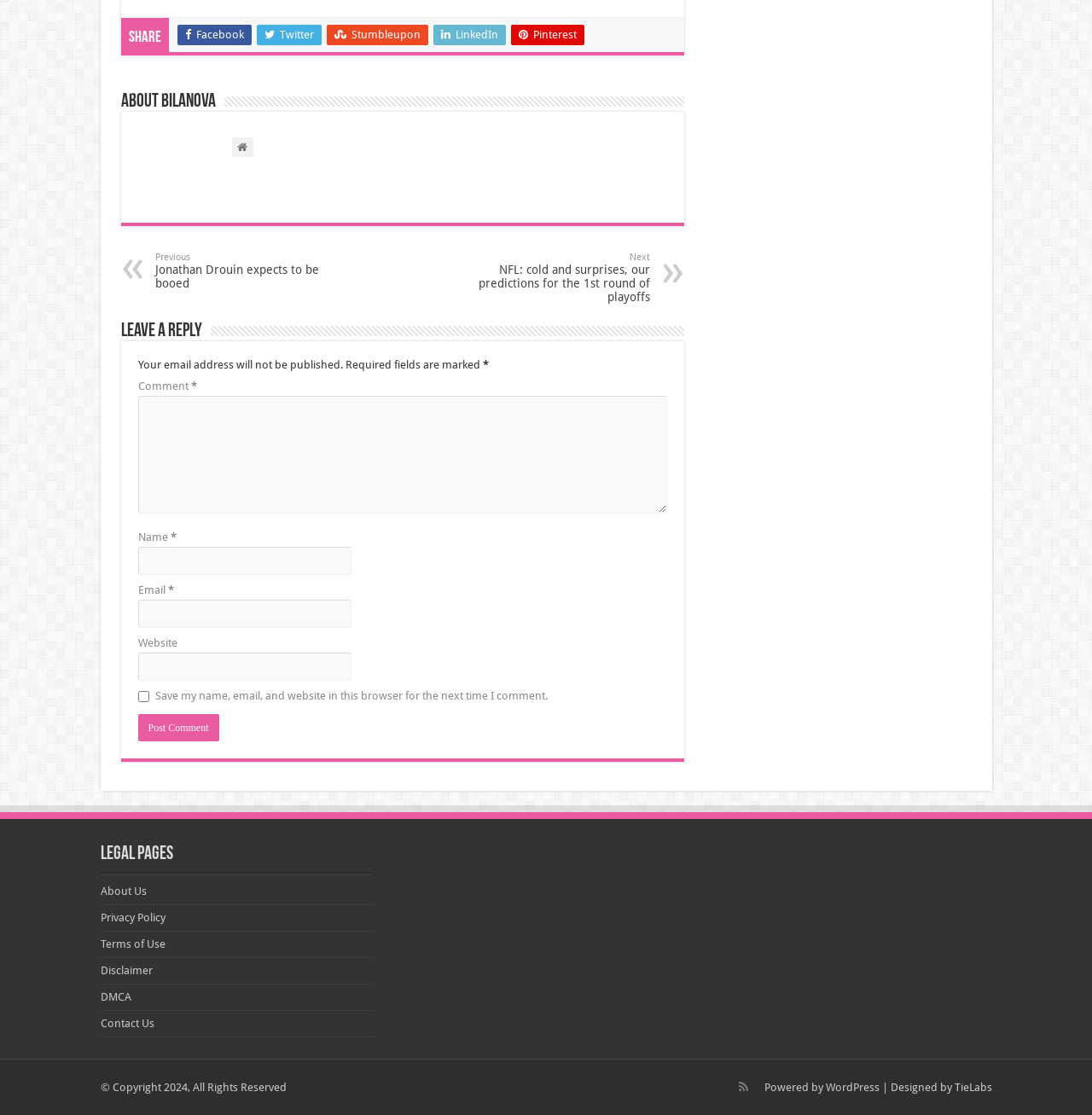Based on the element description, predict the bounding box coordinates (top-left x, top-left y, bottom-right x, bottom-right y) for the UI element in the screenshot: name="submit" value="Post Comment"

[0.126, 0.641, 0.2, 0.665]